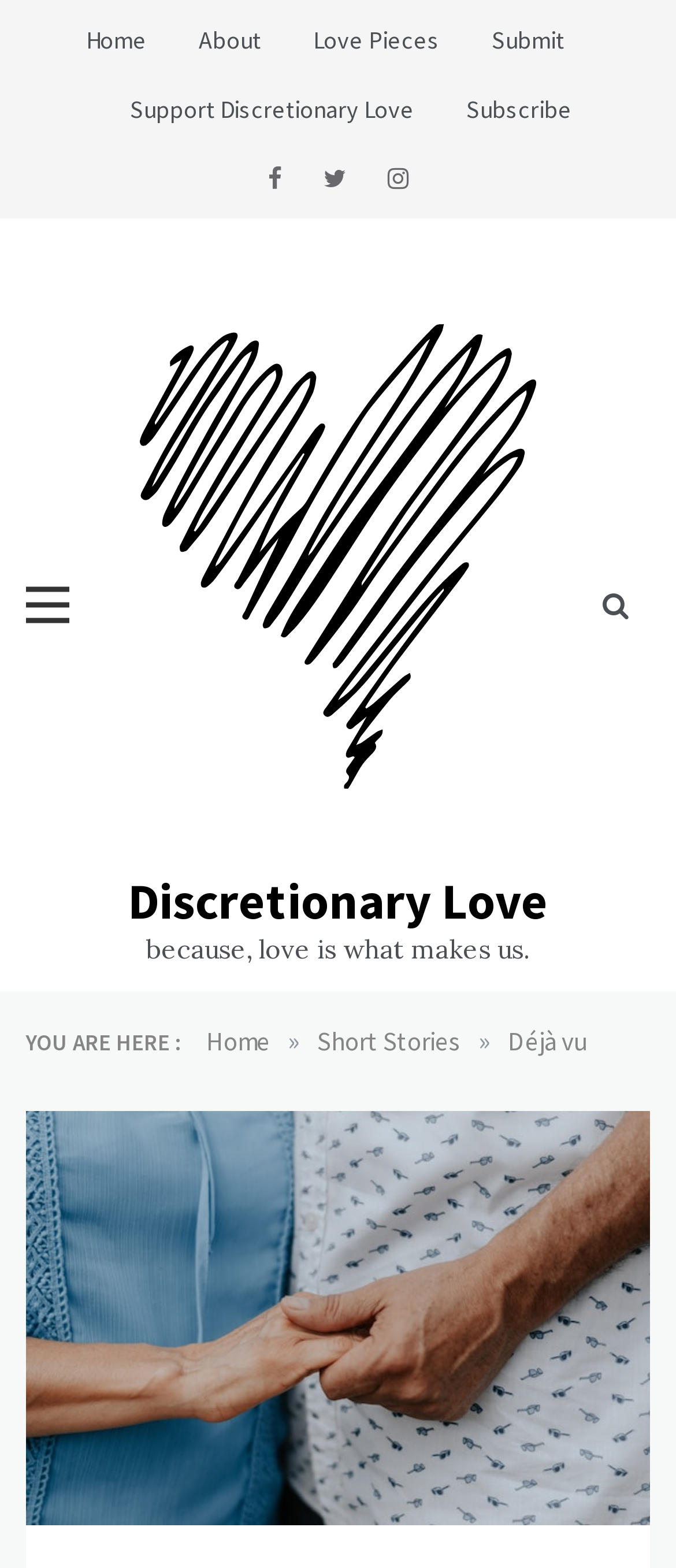Look at the image and answer the question in detail:
What is the purpose of the 'Submit' link?

The purpose of the 'Submit' link can be inferred by looking at the navigation links at the top, which include 'Love Pieces' and 'Submit', suggesting that the 'Submit' link is used to submit love pieces, possibly short stories or other forms of creative writing.